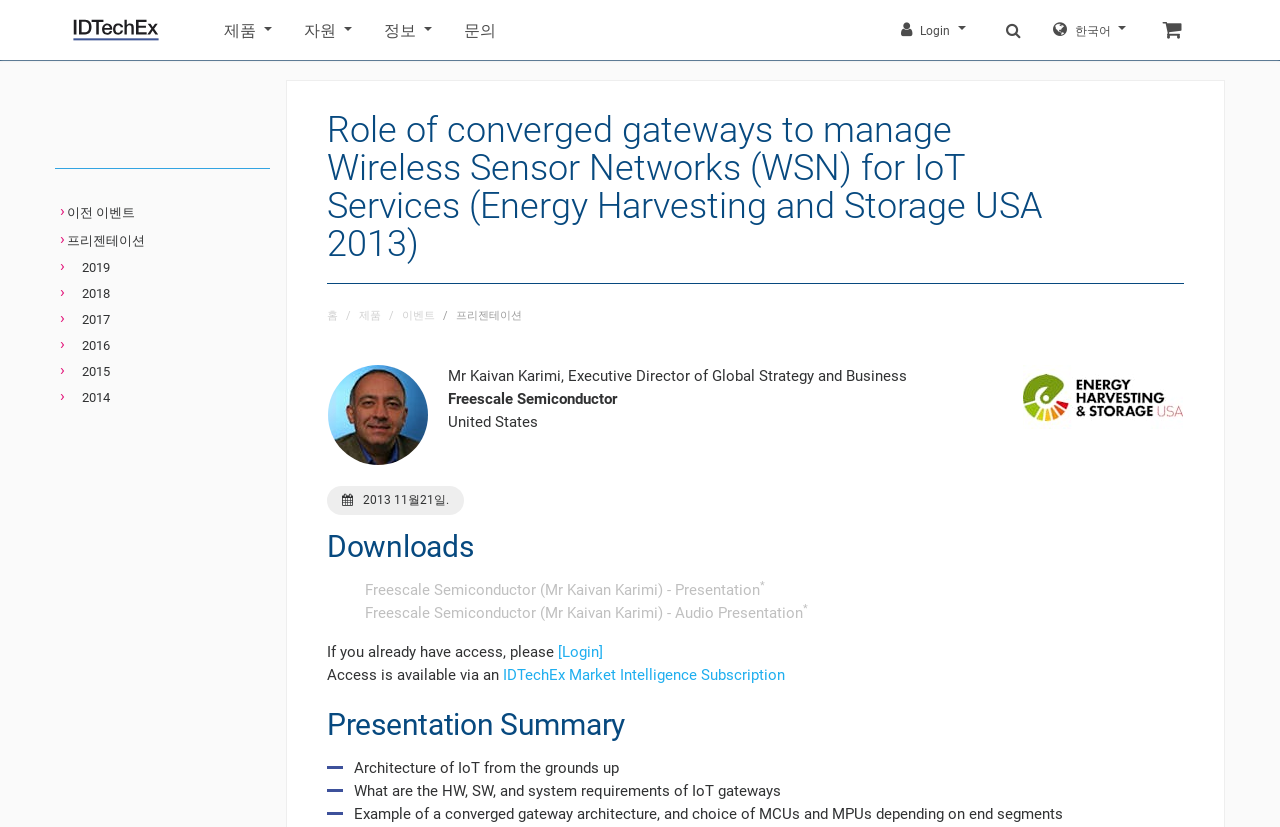What is the title of the presentation?
Examine the image and give a concise answer in one word or a short phrase.

Role of converged gateways to manage Wireless Sensor Networks (WSN) for IoT Services